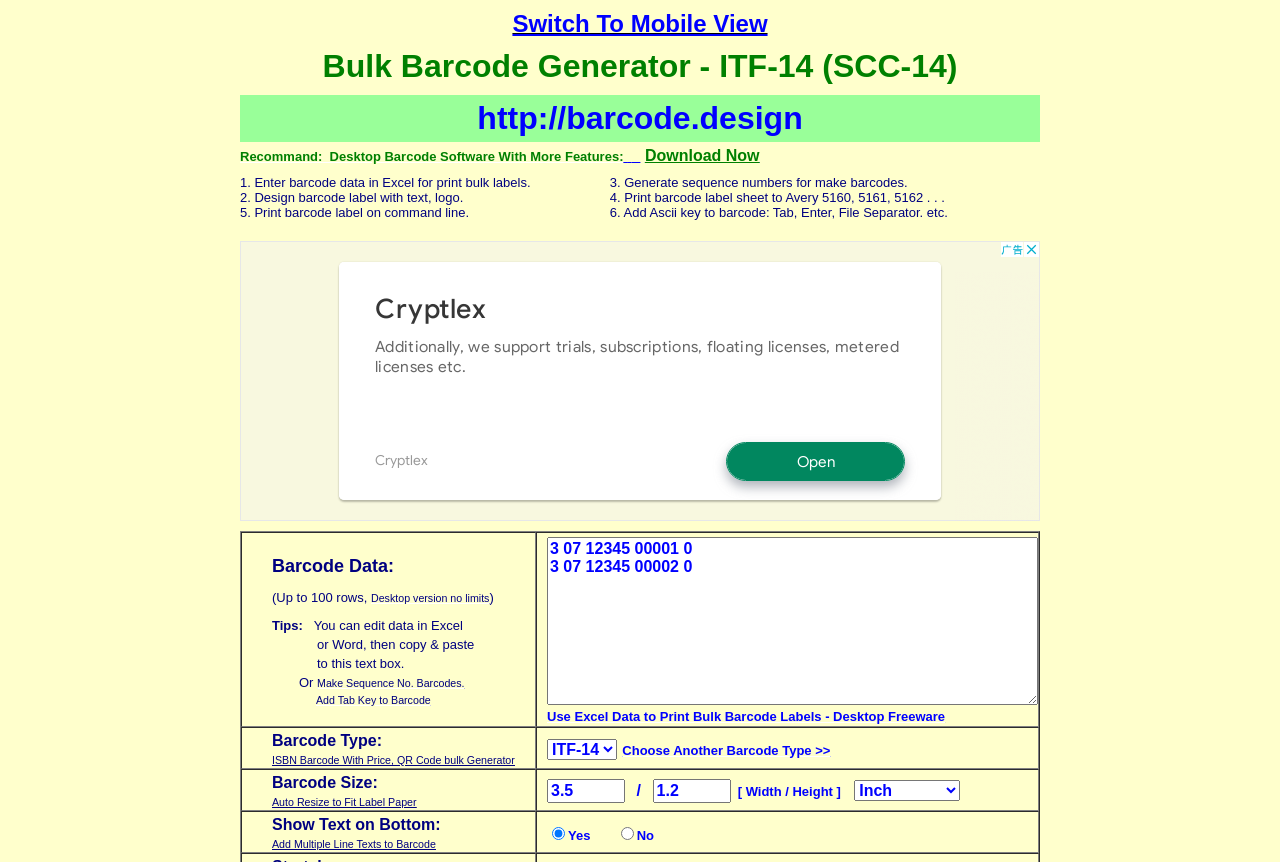Respond to the question below with a concise word or phrase:
What is the recommended software for desktop use?

Desktop Barcode Software